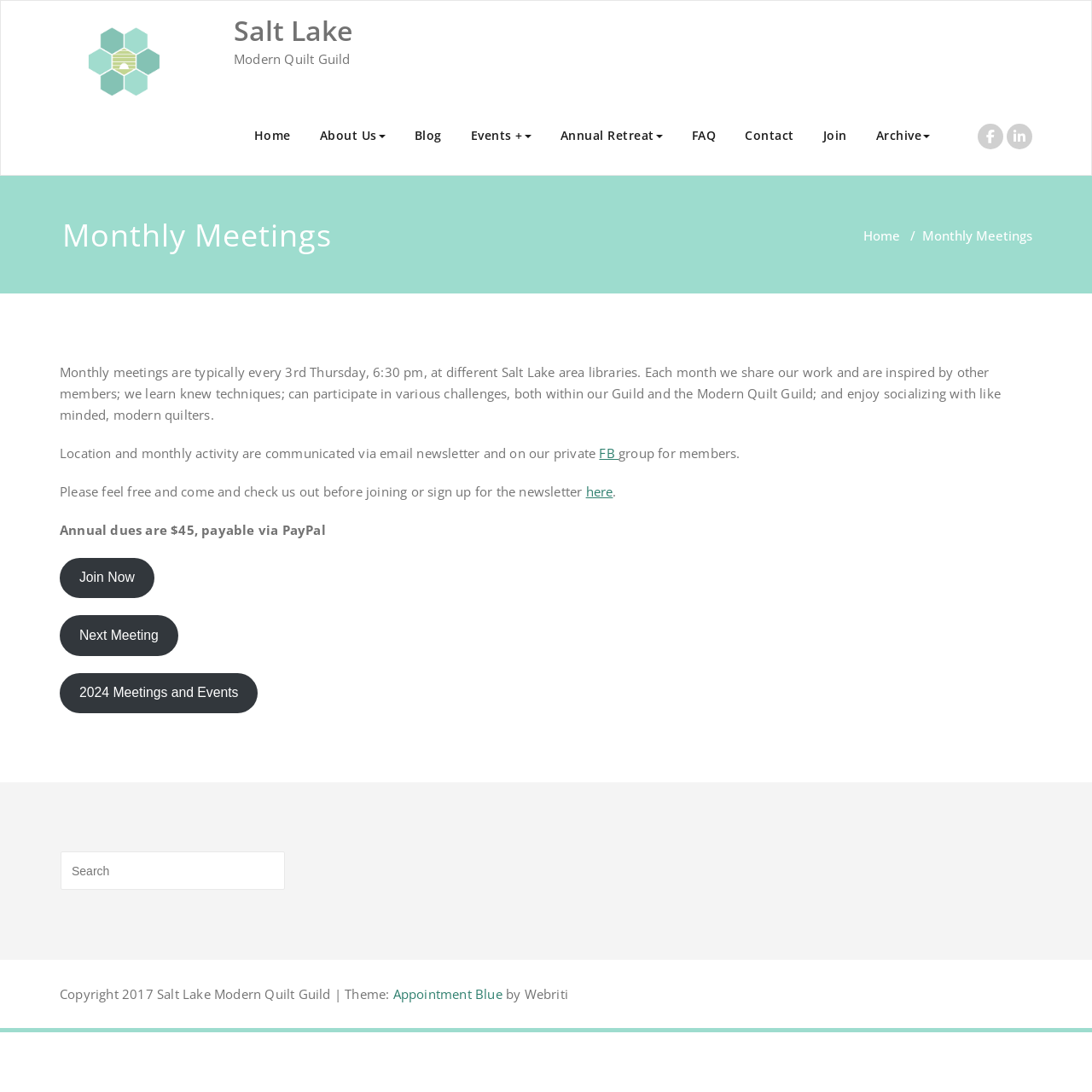What is the annual dues amount?
We need a detailed and exhaustive answer to the question. Please elaborate.

I found the answer by reading the static text element with the content 'Annual dues are $45, payable via PayPal' located at [0.055, 0.477, 0.298, 0.493]. This text mentions the annual dues amount.